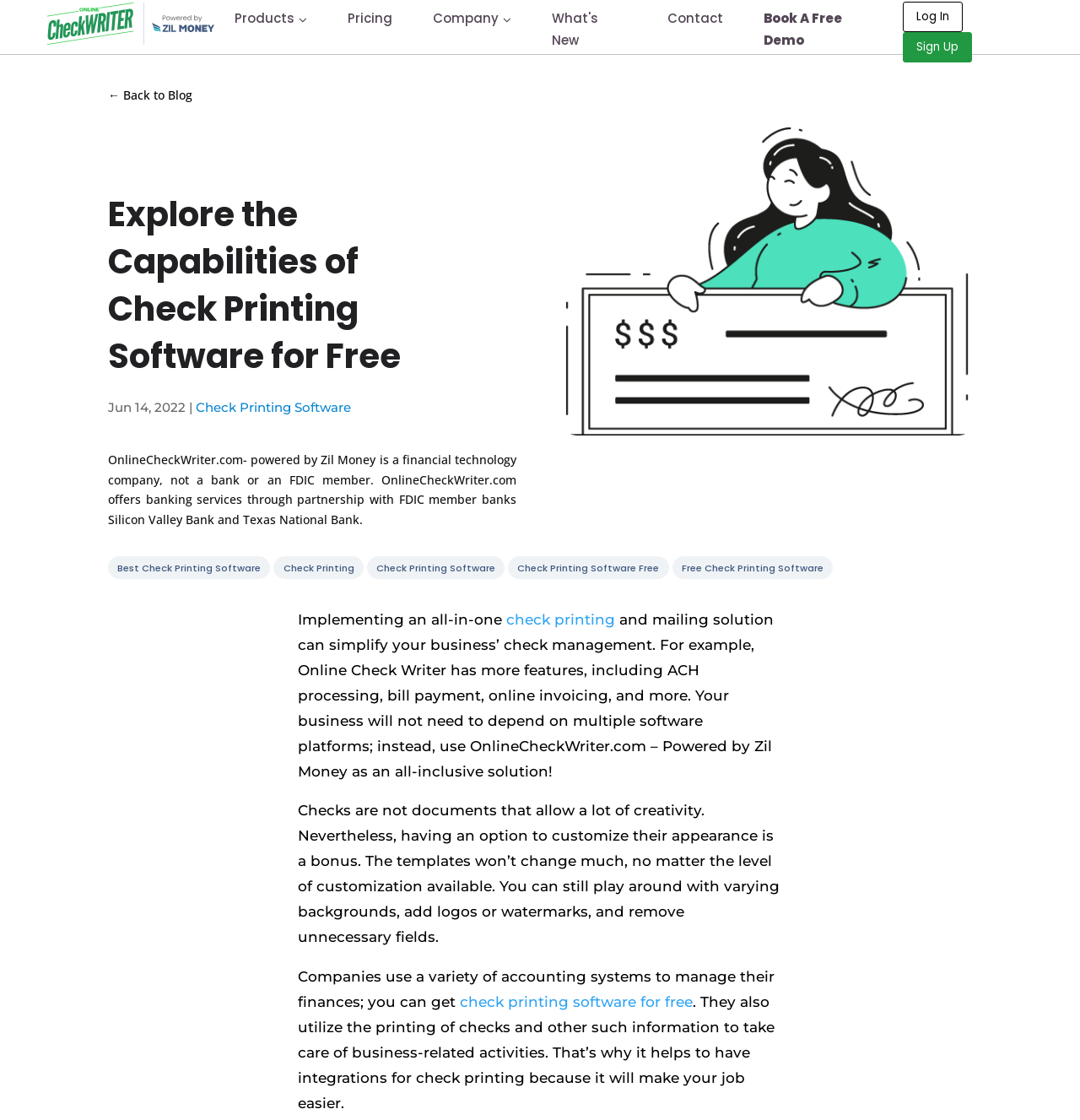Find the coordinates for the bounding box of the element with this description: "Free Check Printing Software".

[0.622, 0.497, 0.771, 0.517]